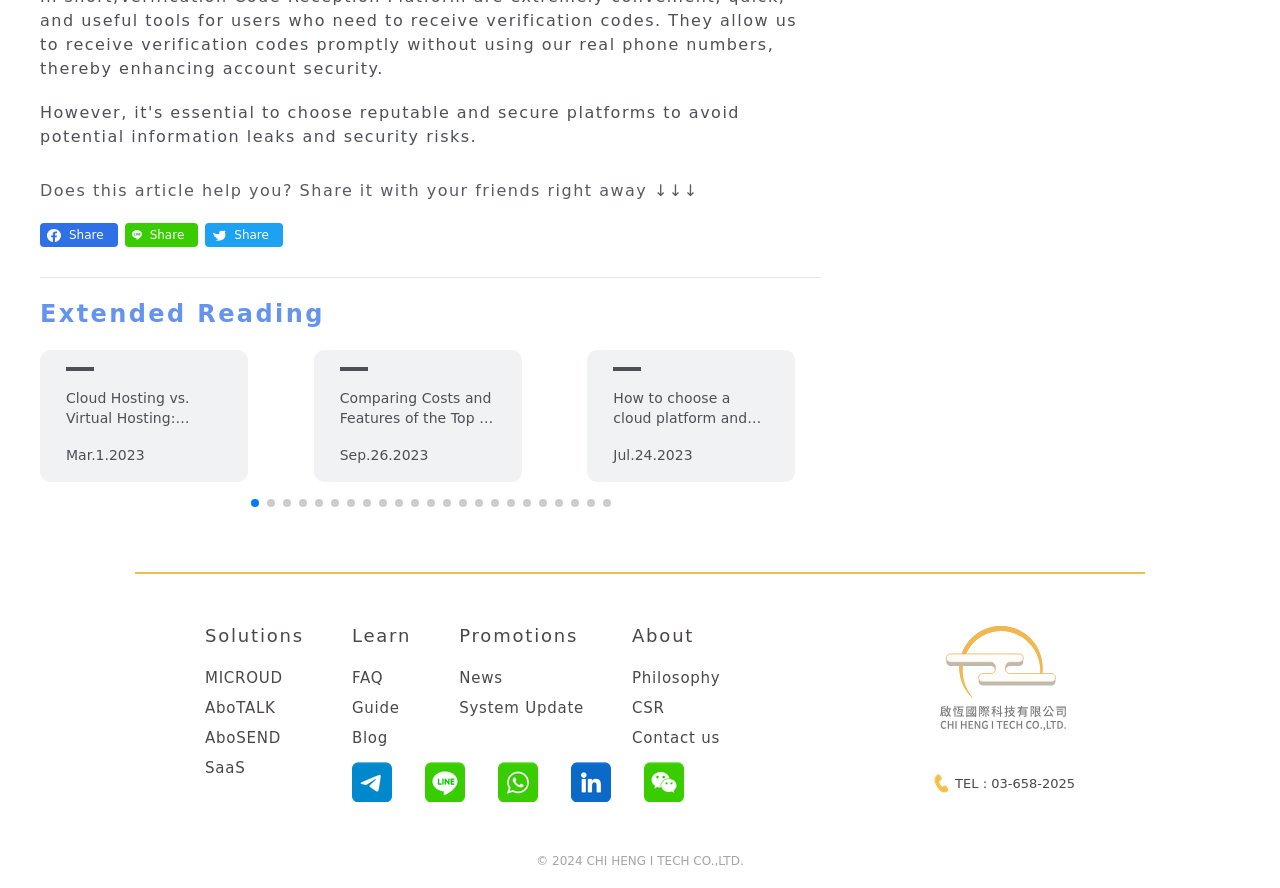Give a one-word or one-phrase response to the question: 
What categories are available on the website?

Solutions, Learn, Promotions, About